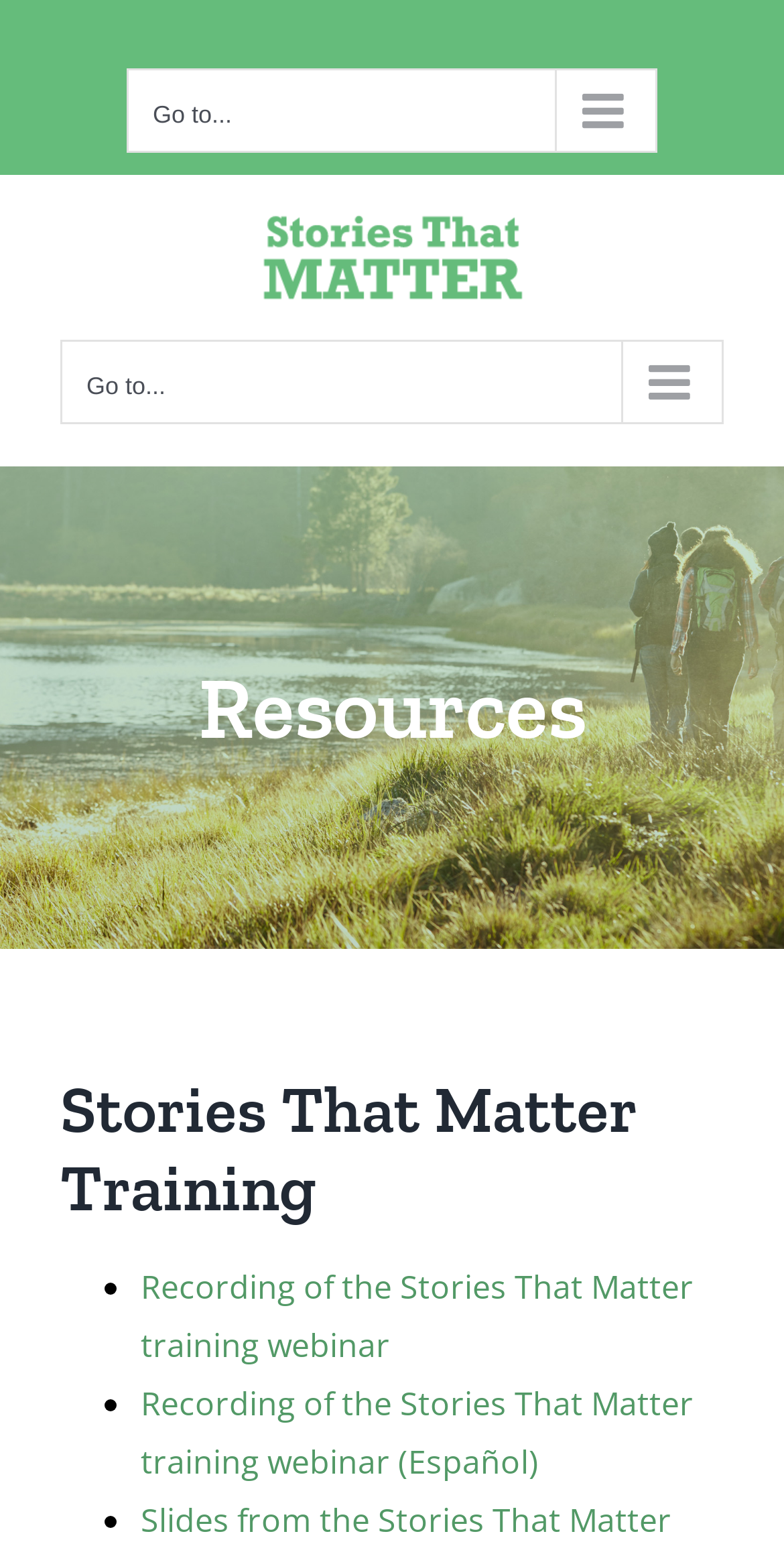Determine the bounding box for the HTML element described here: "Go to...". The coordinates should be given as [left, top, right, bottom] with each number being a float between 0 and 1.

[0.077, 0.221, 0.923, 0.275]